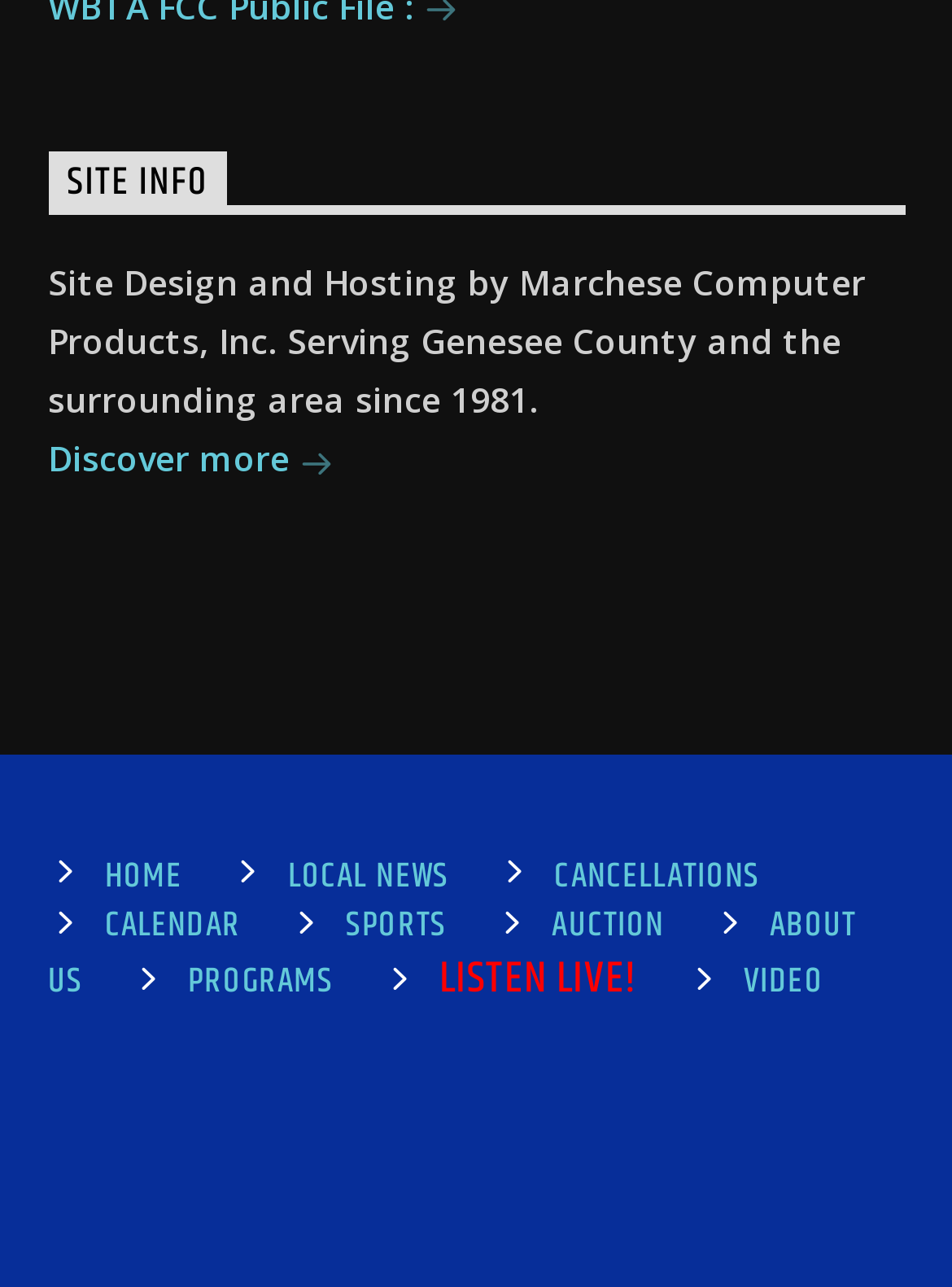Determine the bounding box coordinates of the clickable region to follow the instruction: "read local news".

[0.302, 0.66, 0.472, 0.701]